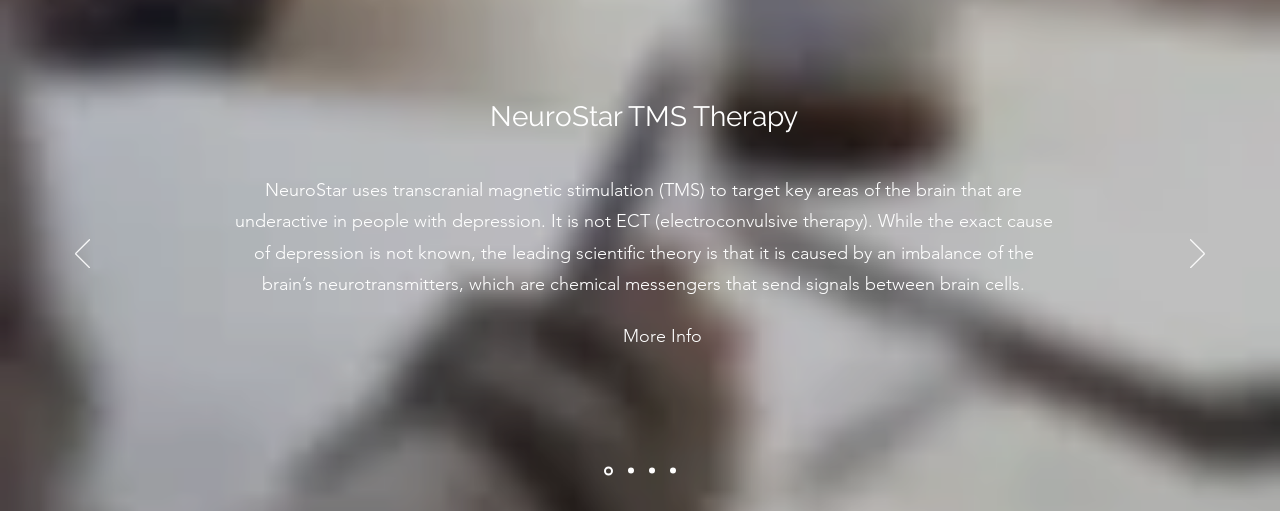Respond to the question below with a single word or phrase:
How does NeuroStar TMS Therapy differ from ECT?

It is non-invasive